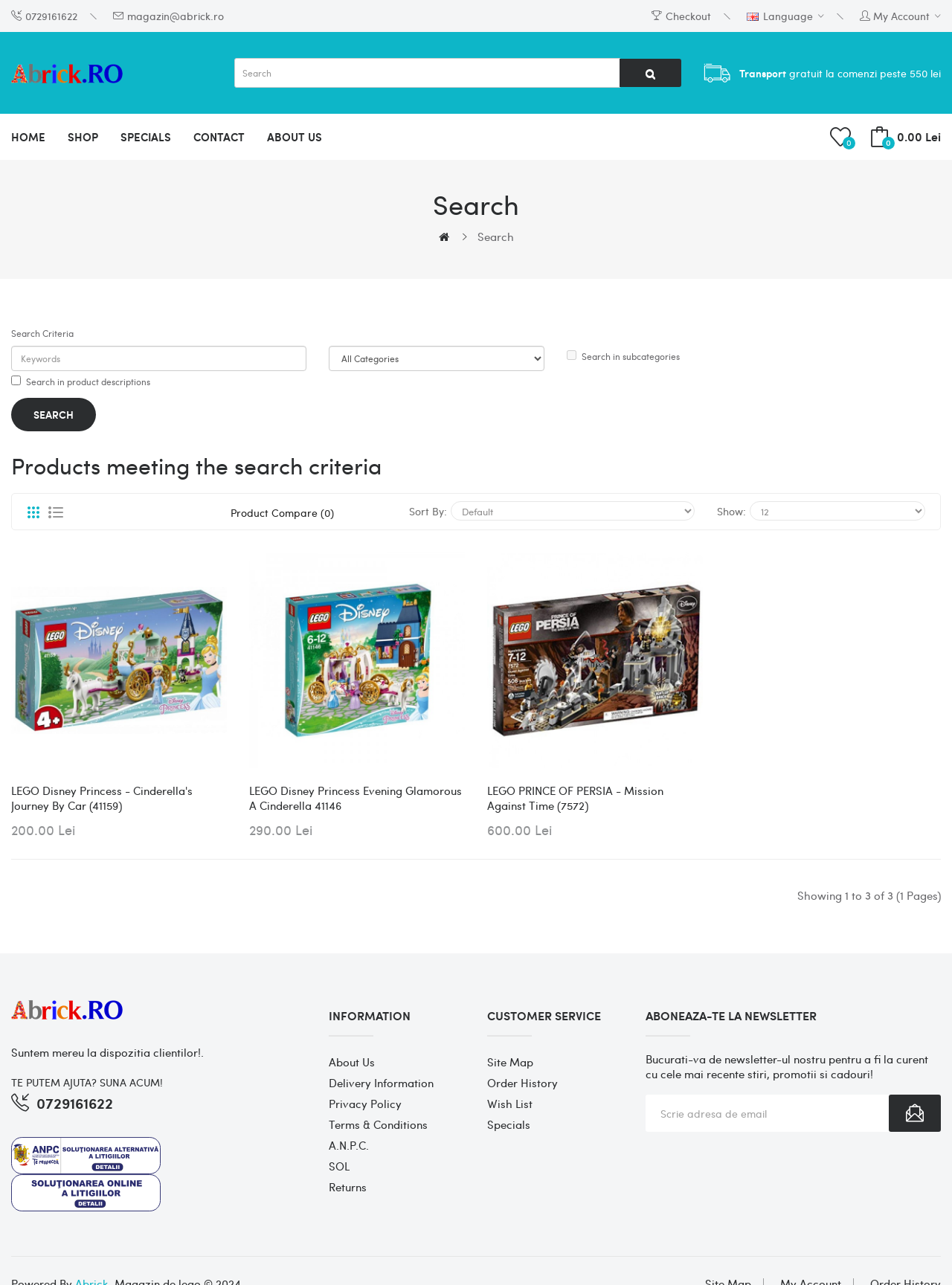Provide the bounding box coordinates of the HTML element described as: "name="search" placeholder="Keywords"". The bounding box coordinates should be four float numbers between 0 and 1, i.e., [left, top, right, bottom].

[0.012, 0.269, 0.322, 0.289]